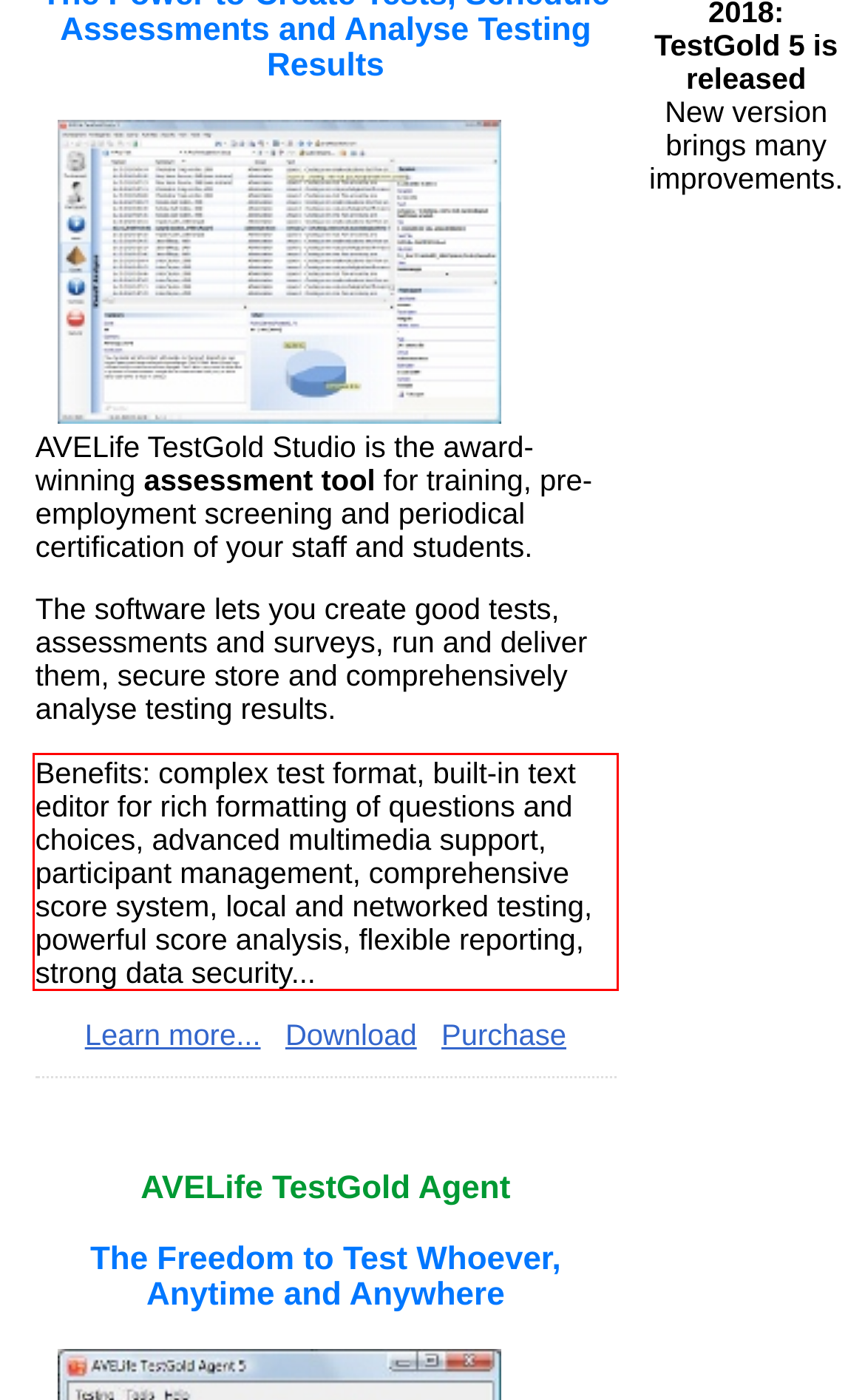Given a screenshot of a webpage containing a red rectangle bounding box, extract and provide the text content found within the red bounding box.

Benefits: complex test format, built-in text editor for rich formatting of questions and choices, advanced multimedia support, participant management, comprehensive score system, local and networked testing, powerful score analysis, flexible reporting, strong data security...